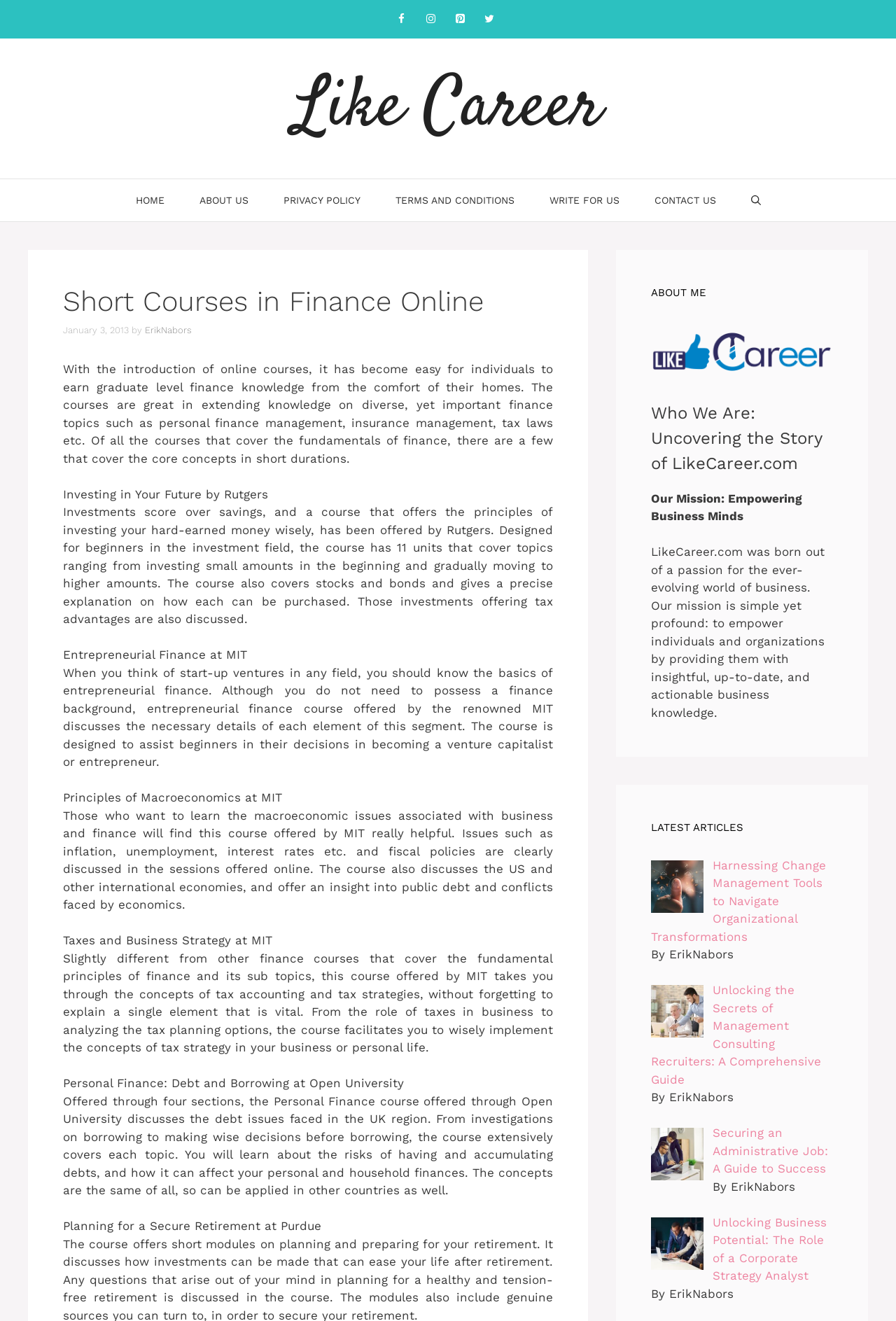Please identify the bounding box coordinates of the element that needs to be clicked to perform the following instruction: "Click on the Facebook link".

[0.434, 0.005, 0.461, 0.024]